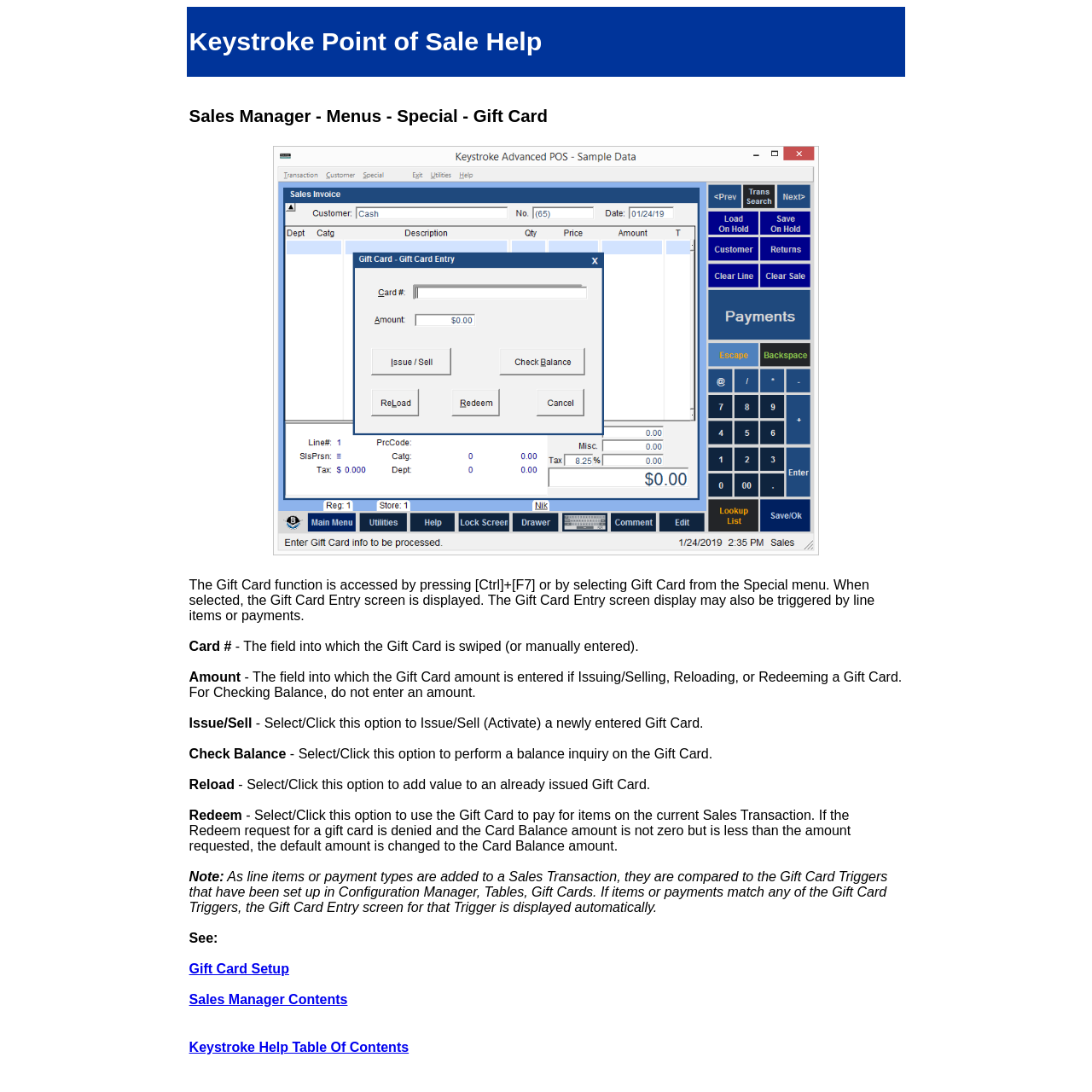Provide a one-word or one-phrase answer to the question:
What is the Gift Card function accessed by?

Ctrl+F7